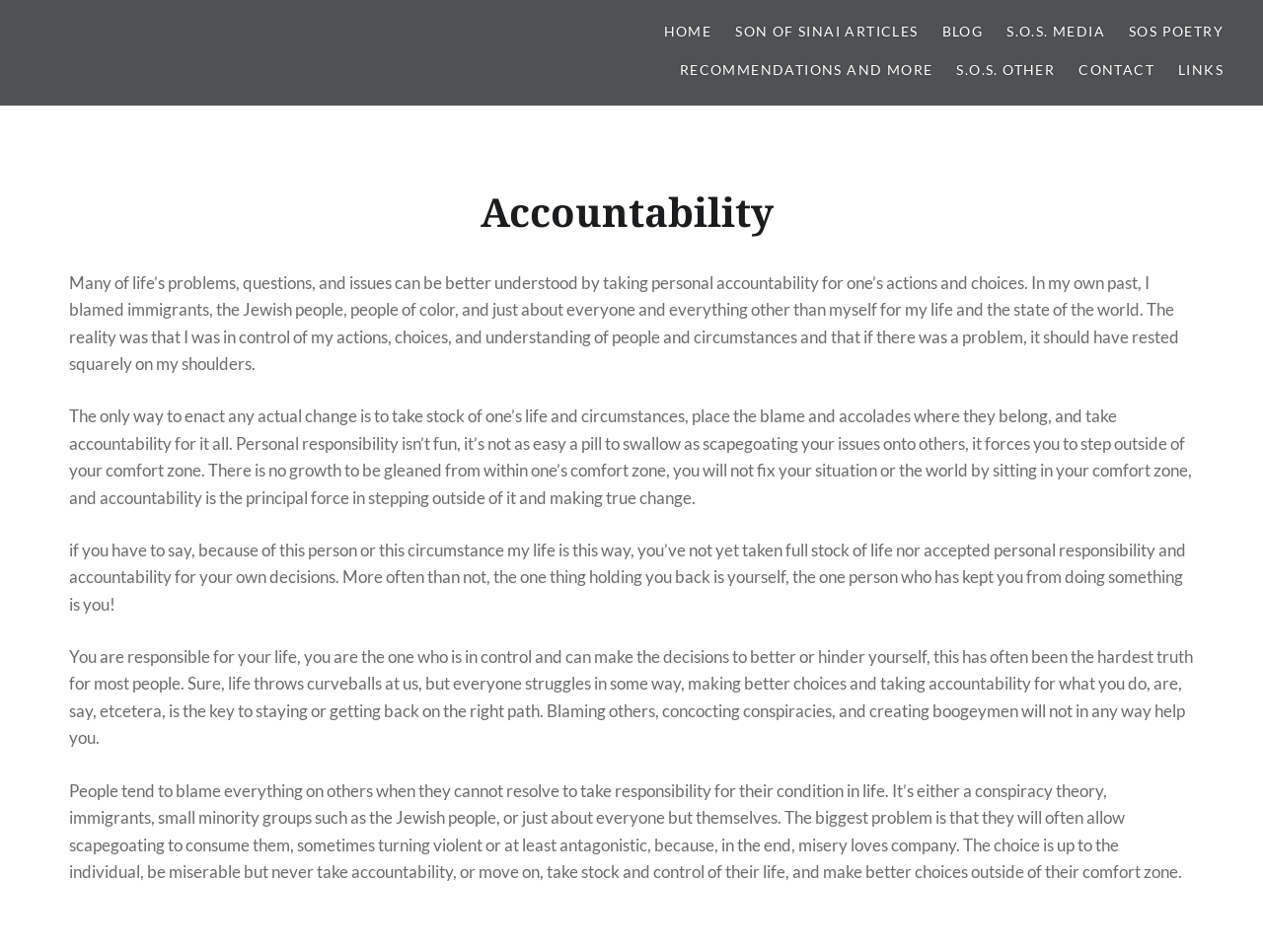Determine the bounding box coordinates of the target area to click to execute the following instruction: "search for something."

None